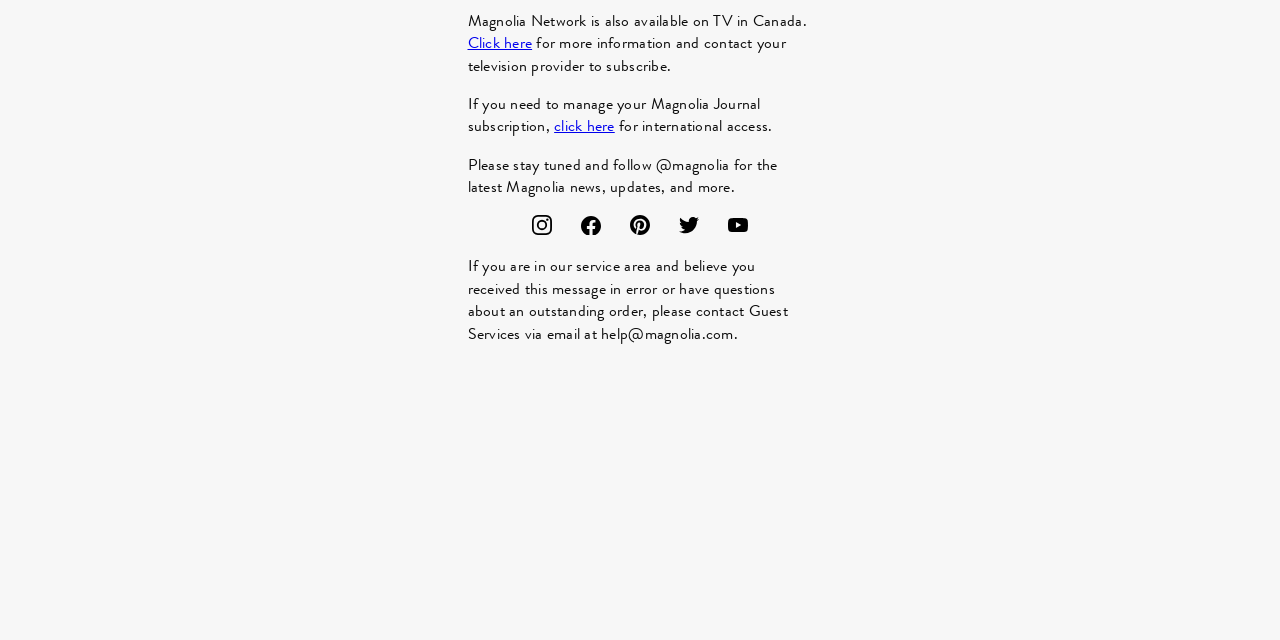Find the bounding box of the UI element described as: "Pinterest". The bounding box coordinates should be given as four float values between 0 and 1, i.e., [left, top, right, bottom].

[0.488, 0.335, 0.512, 0.374]